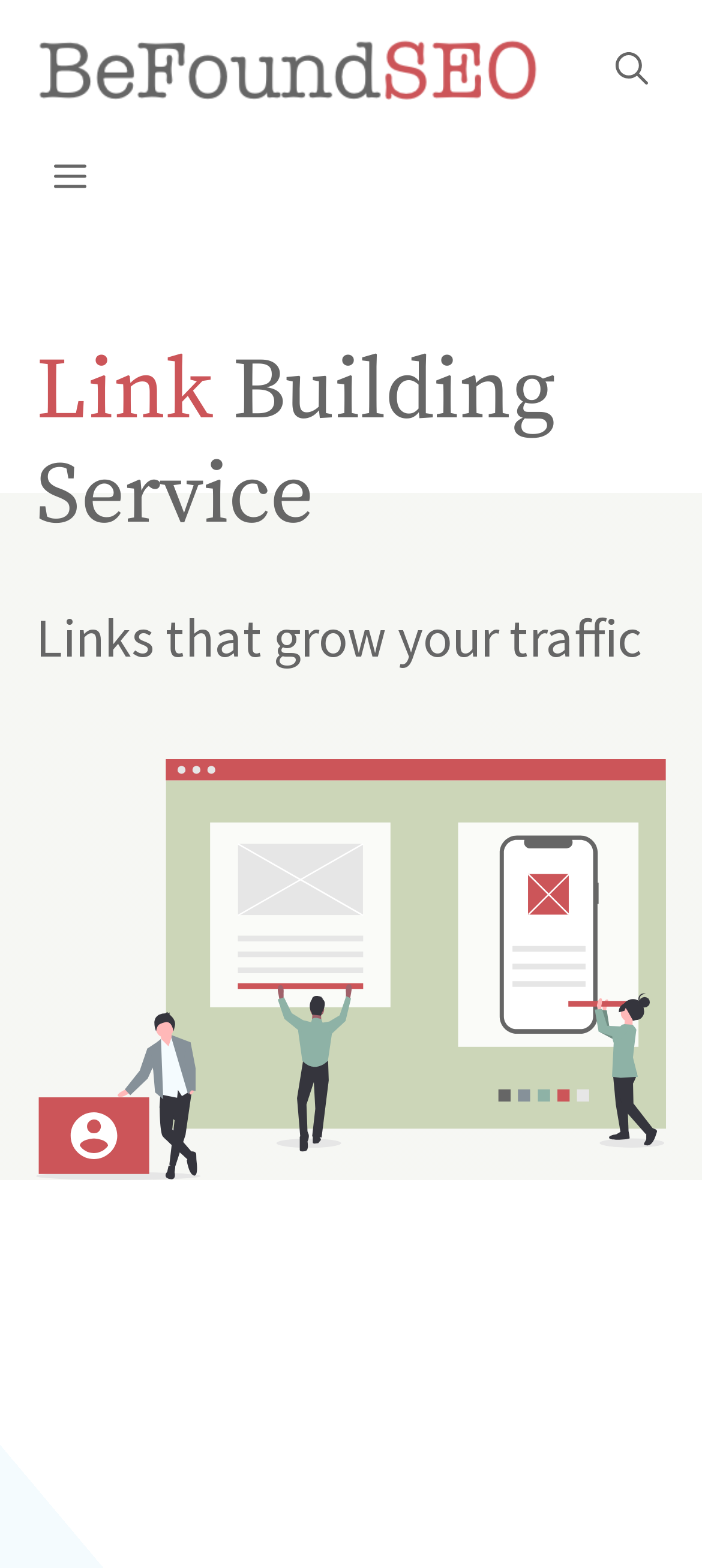Please locate and generate the primary heading on this webpage.

Link Building Service